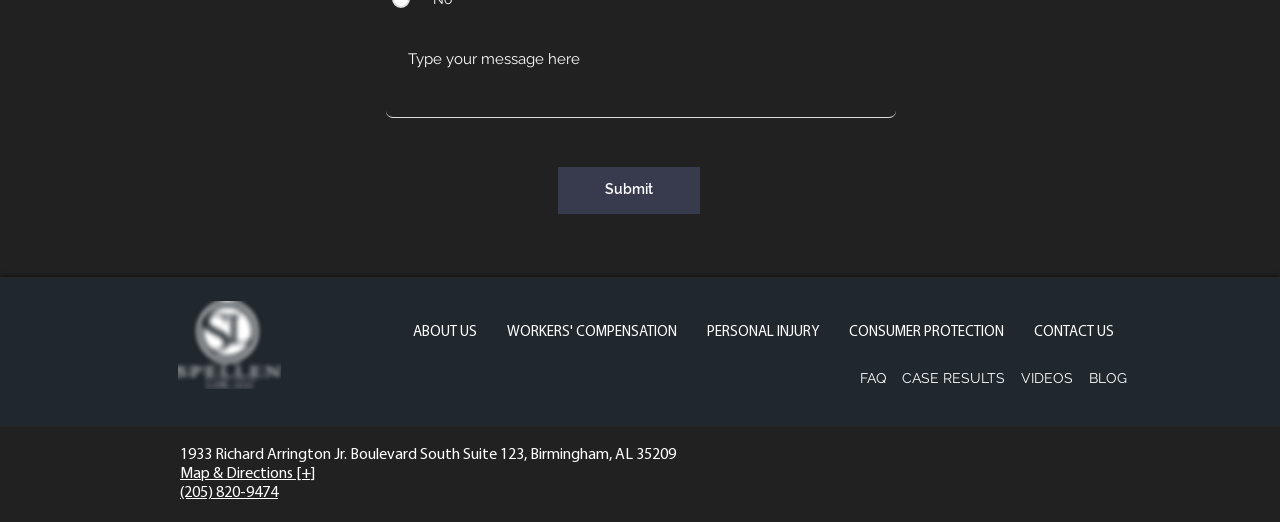Please provide a comprehensive response to the question based on the details in the image: What is the purpose of the textbox?

The textbox is located at the top of the webpage with a submit button next to it, indicating that it is used to input some information, possibly a search query or a contact form.